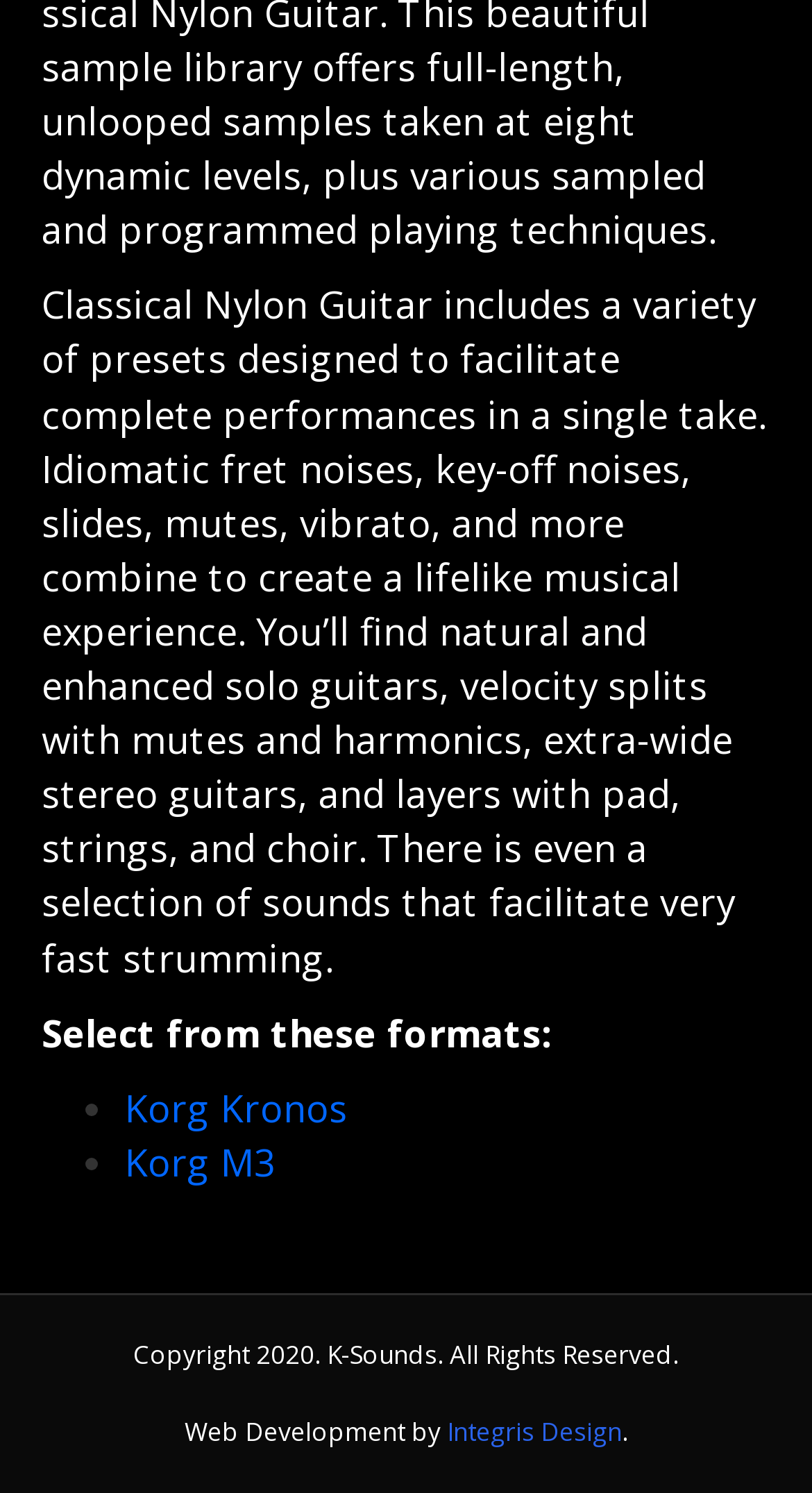Use the information in the screenshot to answer the question comprehensively: What formats are available for the Classical Nylon Guitar?

The webpage lists two formats available for the Classical Nylon Guitar, which are Korg Kronos and Korg M3, as indicated by the link elements with the text 'Korg Kronos' and 'Korg M3' respectively.